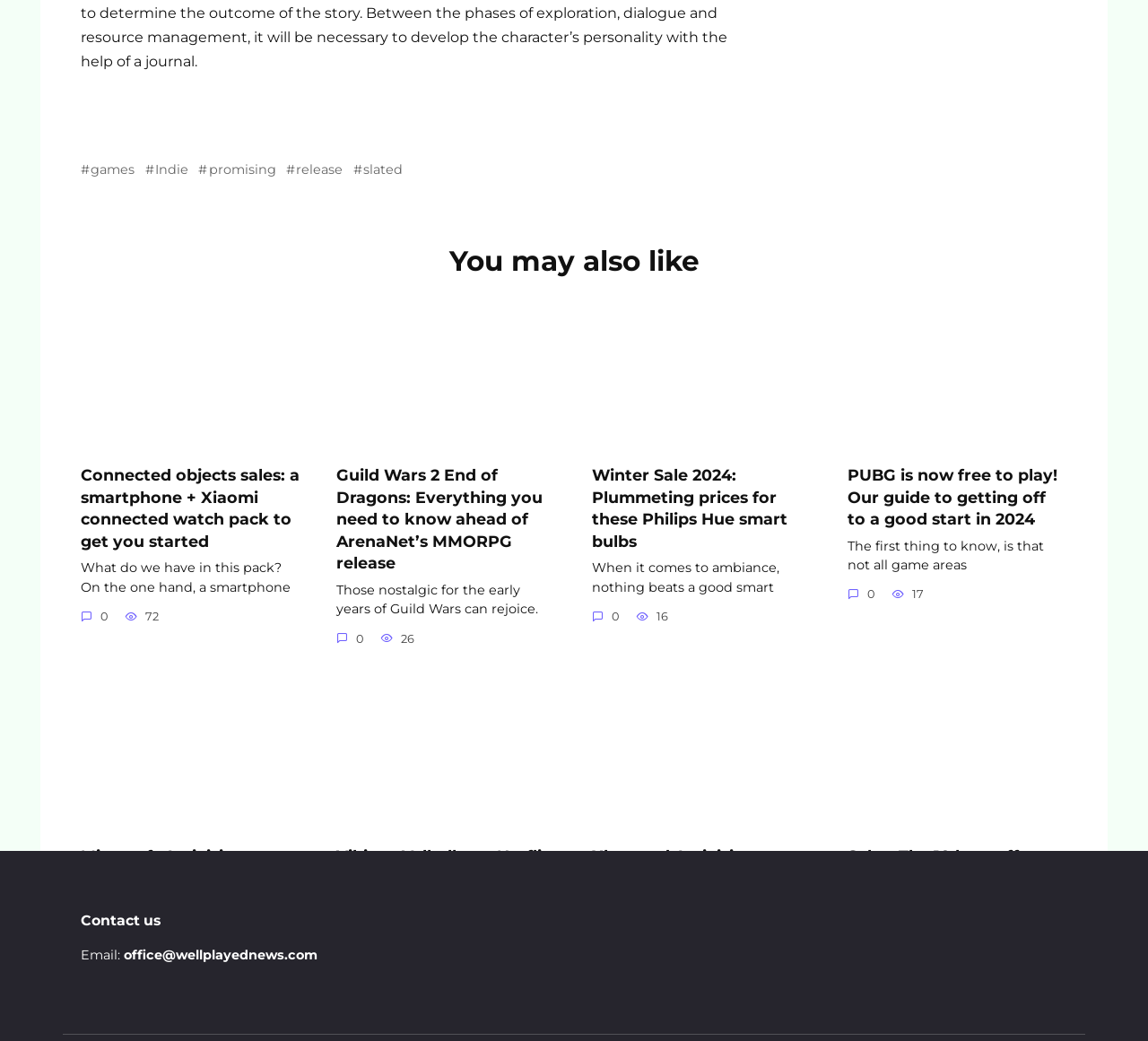Please identify the bounding box coordinates of the area that needs to be clicked to fulfill the following instruction: "Check the Winter Sale 2024 deals."

[0.516, 0.445, 0.686, 0.53]